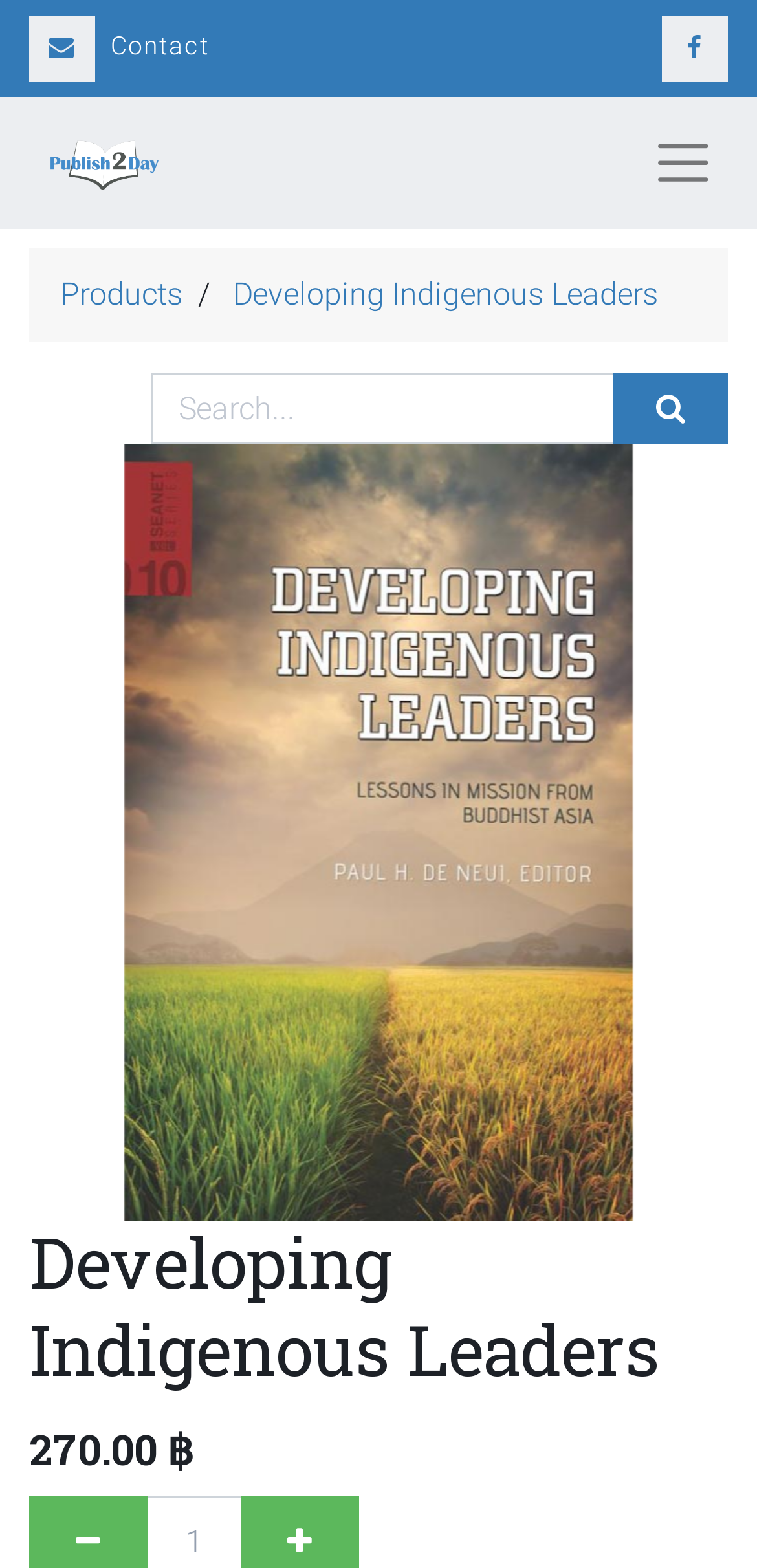Write a detailed summary of the webpage.

The webpage is about developing indigenous leaders, with a focus on leadership development for mission endeavors around the world. At the top left corner, there is a logo of the website https://publish2day.org, accompanied by a link to the contact page and another link with an icon. On the top right corner, there is a button and a link to the products page.

Below the top section, there is a search bar with a text box and a search button. The search bar is positioned above a large image that takes up most of the page, which is related to developing indigenous leaders.

Above the image, there is a heading that reads "Developing Indigenous Leaders". Below the image, there is another heading that displays a price, "270.00 ฿". The overall layout of the page is simple, with a clear focus on the main topic of developing indigenous leaders.